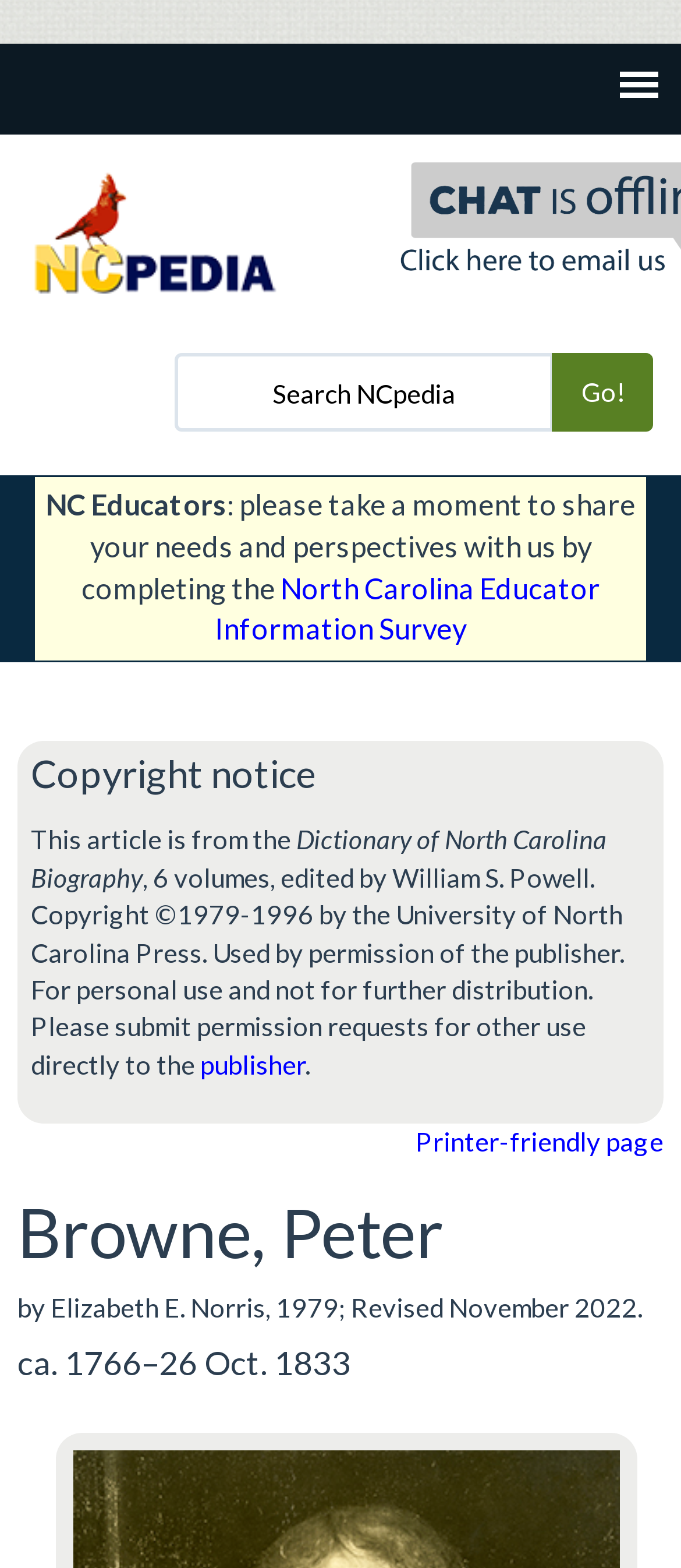Respond with a single word or phrase to the following question:
What is the purpose of the textbox at the top of the page?

Search NCpedia